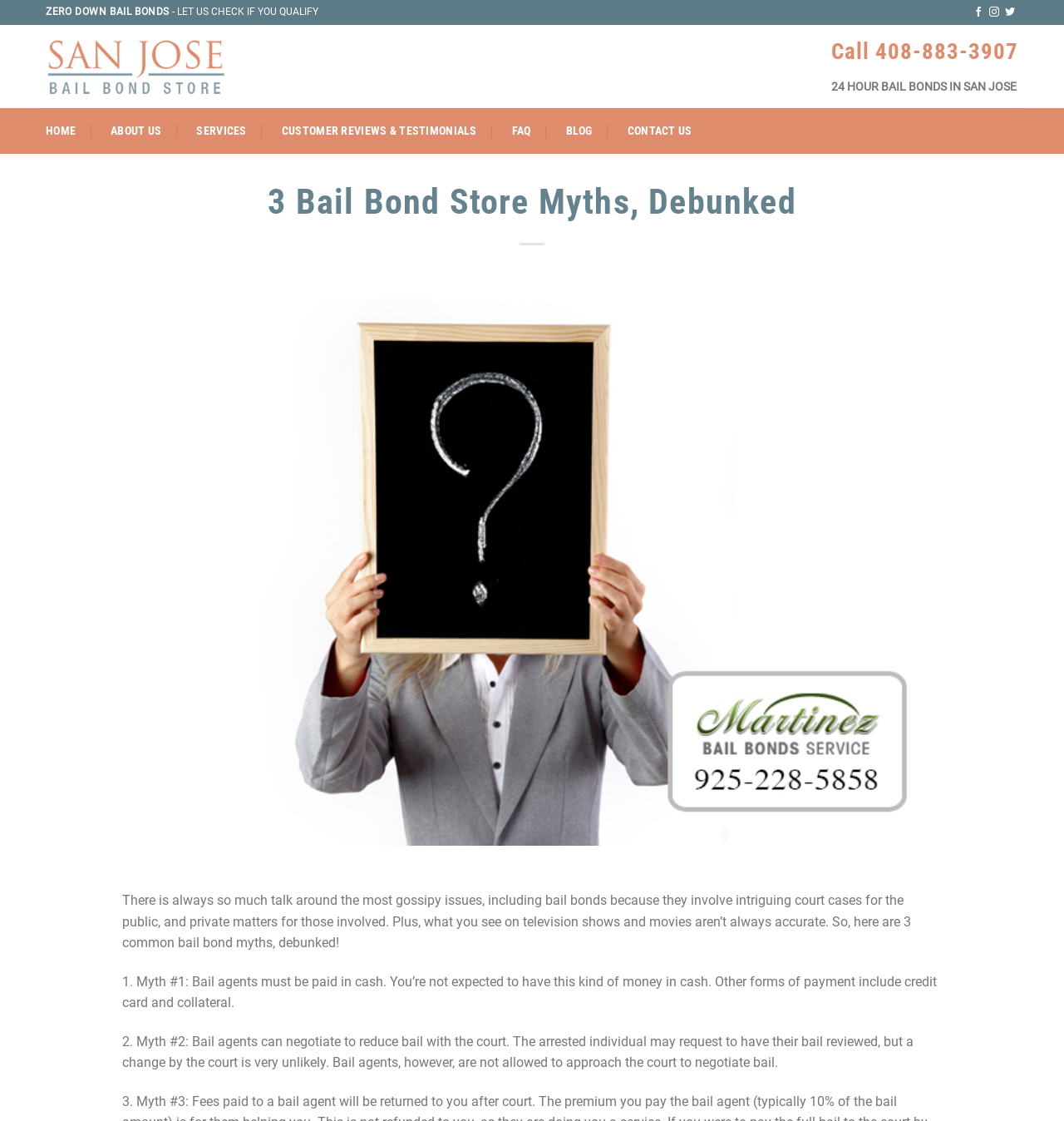Please determine the bounding box coordinates of the element to click in order to execute the following instruction: "Call 408-883-3907 for 24 hour bail bonds". The coordinates should be four float numbers between 0 and 1, specified as [left, top, right, bottom].

[0.781, 0.033, 0.957, 0.06]